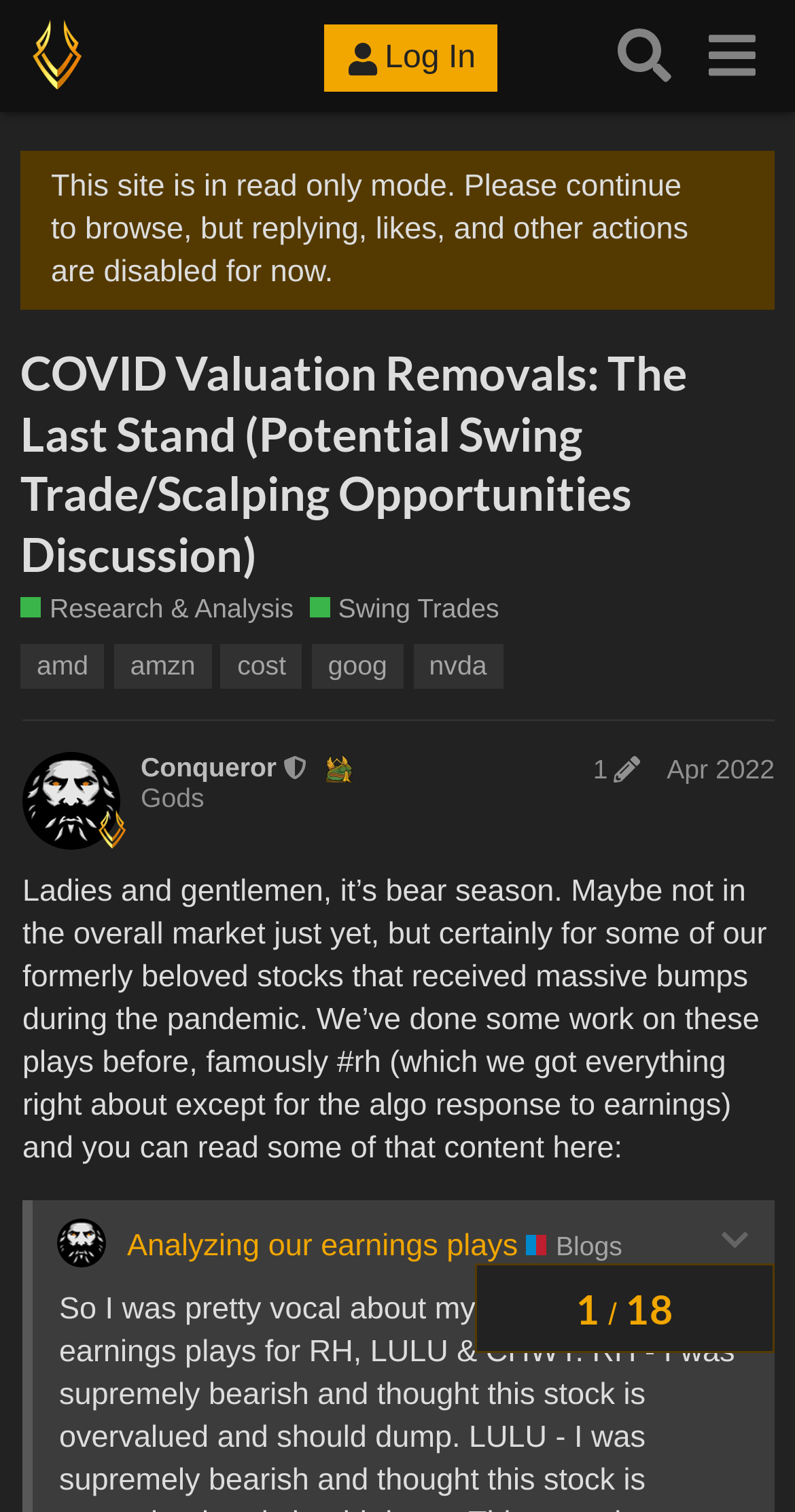What is the topic of discussion on this webpage?
Please respond to the question thoroughly and include all relevant details.

I inferred the topic of discussion by reading the text content of the webpage, which mentions 'bear season', 'stocks', and 'pandemic', indicating that the topic is related to the stock market.